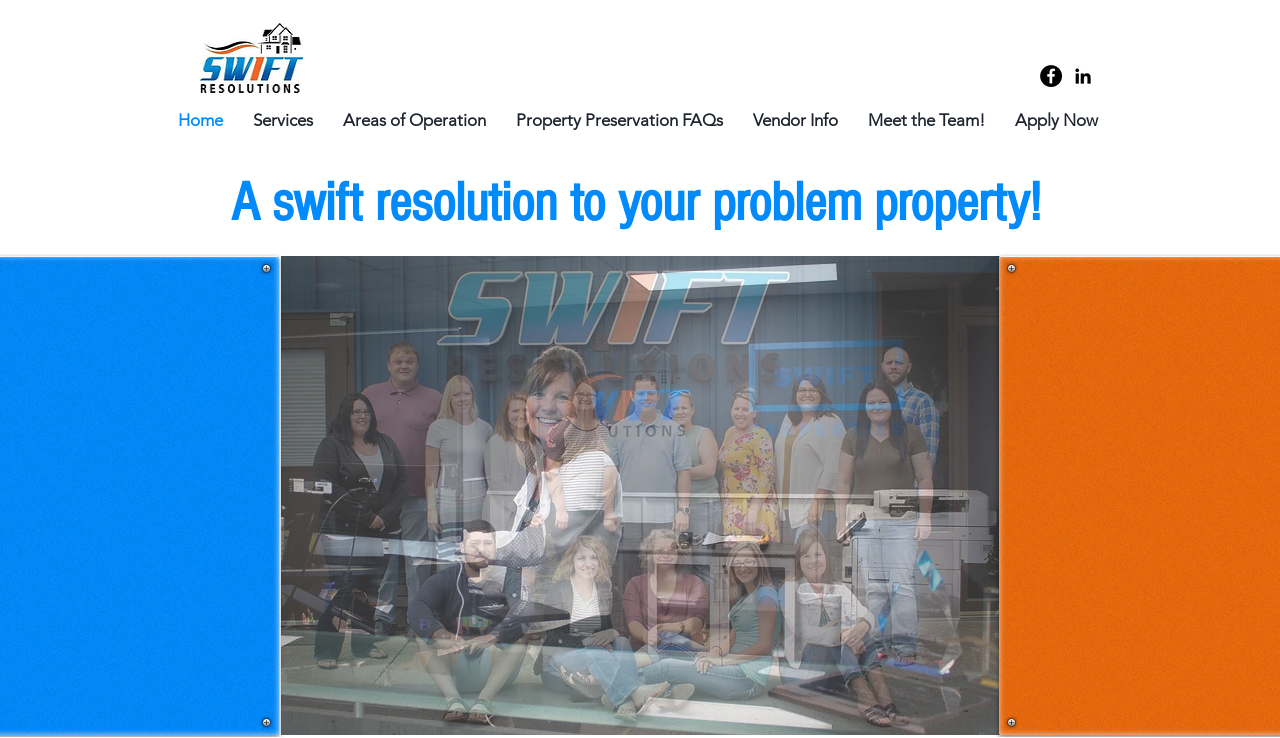Respond to the question with just a single word or phrase: 
What is the company name?

Swift Resolutions